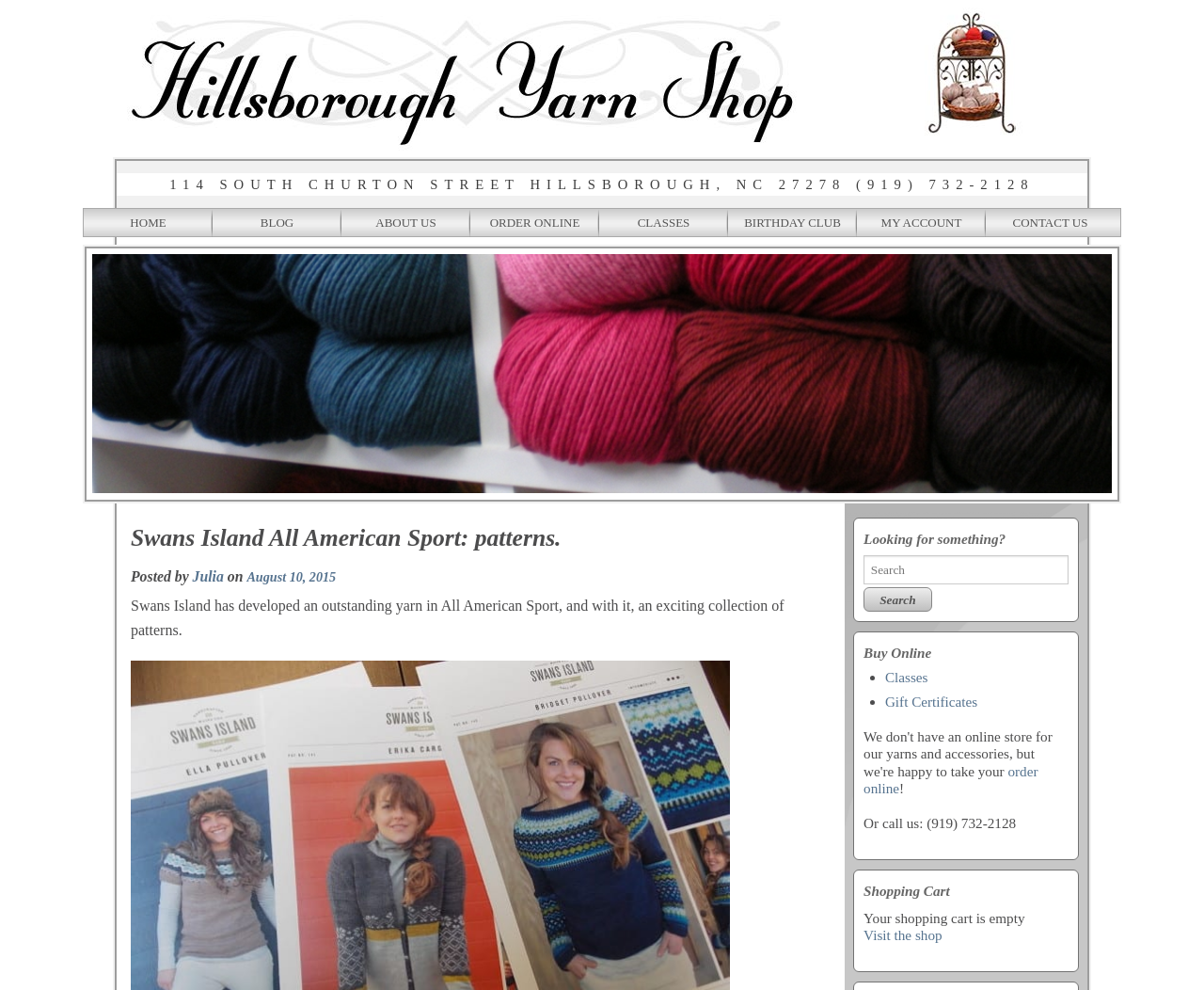Specify the bounding box coordinates of the area that needs to be clicked to achieve the following instruction: "Click the HOME link".

[0.07, 0.211, 0.177, 0.24]